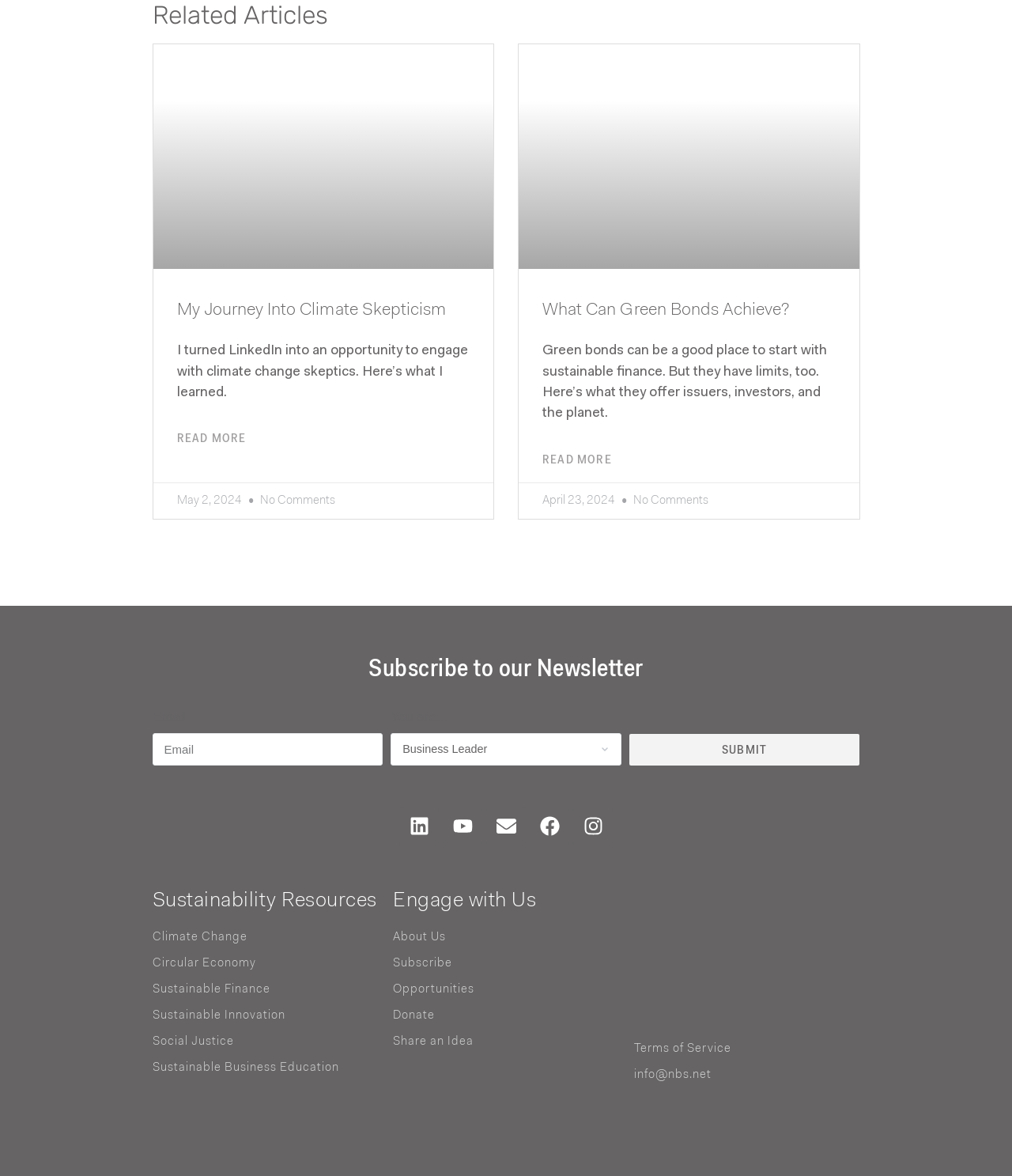From the image, can you give a detailed response to the question below:
What is the theme of the resources listed under 'Sustainability Resources'?

The resources listed under 'Sustainability Resources' include 'Climate Change', 'Circular Economy', 'Sustainable Finance', and others, which are all related to sustainability, indicating that the theme of these resources is sustainability.